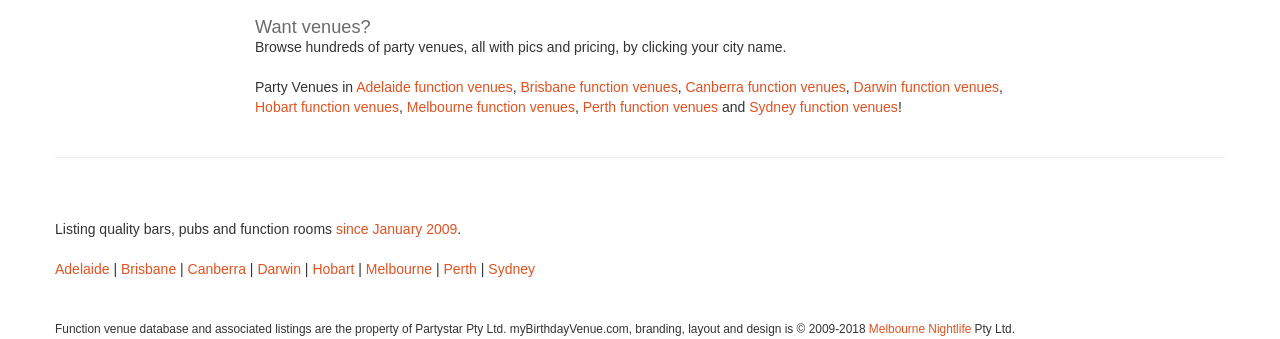Please provide a one-word or phrase answer to the question: 
How long has the website been listing quality bars and pubs?

Since January 2009